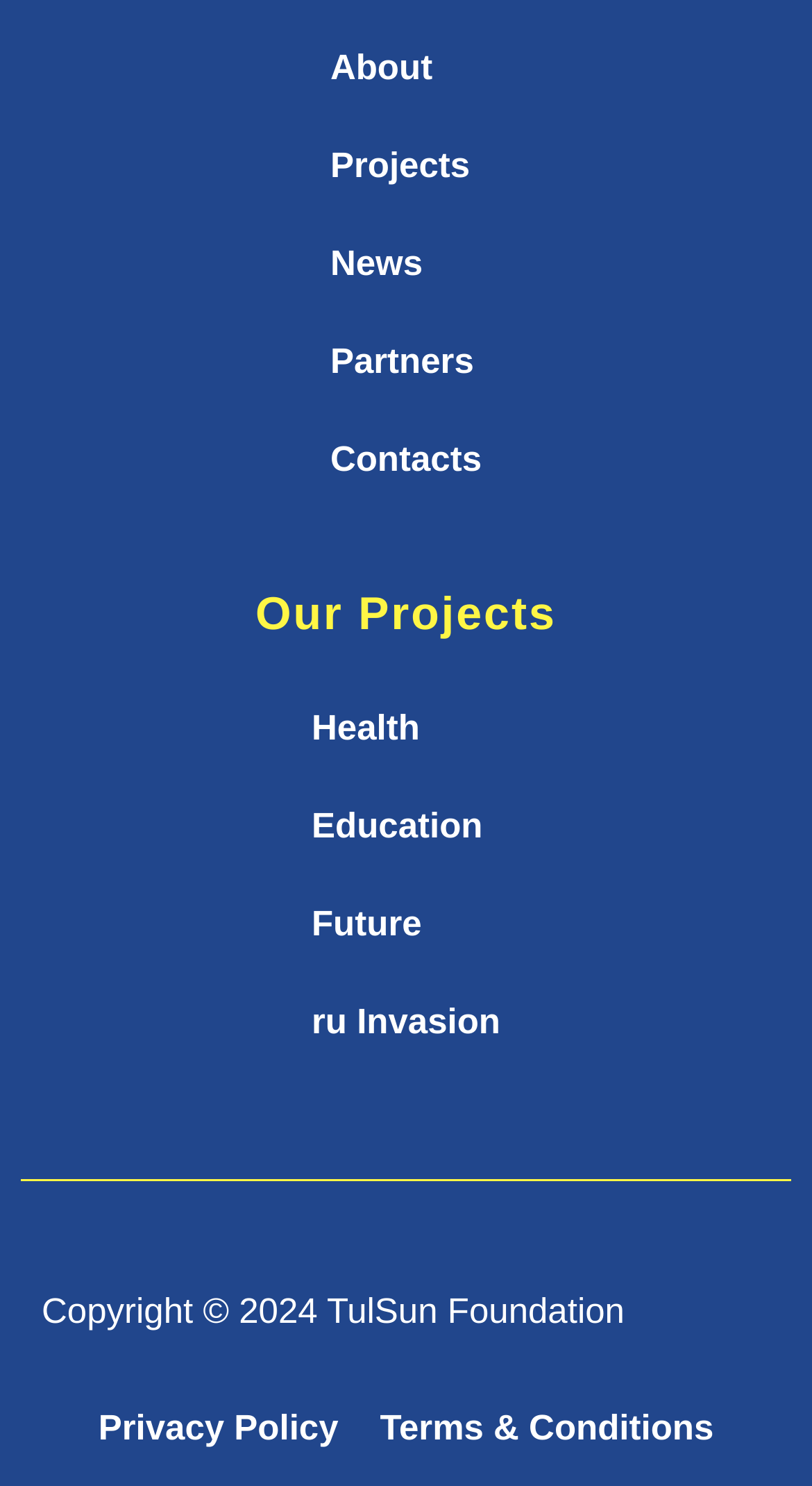Give a one-word or short phrase answer to the question: 
What are the two links at the bottom of the page?

Privacy Policy, Terms & Conditions